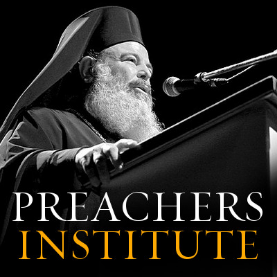Describe the image in great detail, covering all key points.

The image features a distinguished speaker at a podium, crowned with a traditional religious hat, reflecting a solemn yet engaging presence. The speaker appears to be delivering a message, likely focused on spiritual or theological topics, resonating with the mission of the Preachers Institute. The backdrop is elegantly dark, emphasizing the title "PREACHERS INSTITUTE" in bold white and gold letters below, which hints at the institution's commitment to preaching and educating on matters of faith and doctrine. This visual representation underscores the importance of religious discourse within the broader context of the feast of the Dormition, suggesting a blend of tradition and contemporary engagement in ministry.